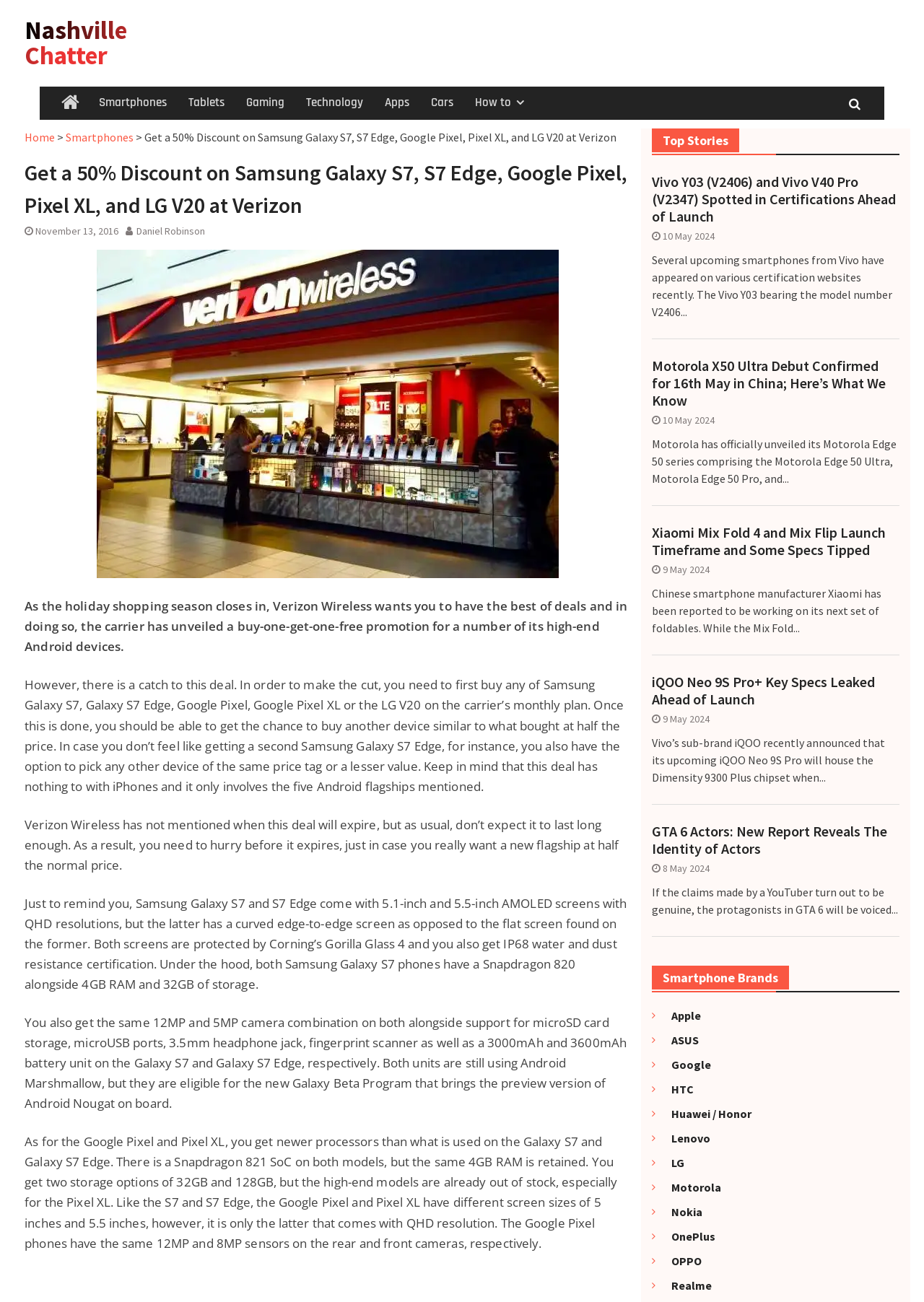Look at the image and give a detailed response to the following question: How many top stories are listed on the webpage?

The webpage lists five top stories, including Vivo Y03 and Vivo V40 Pro spotted in certifications, Motorola X50 Ultra debut confirmed, Xiaomi Mix Fold 4 and Mix Flip launch timeframe and specs tipped, iQOO Neo 9S Pro+ key specs leaked, and GTA 6 actors revealed.